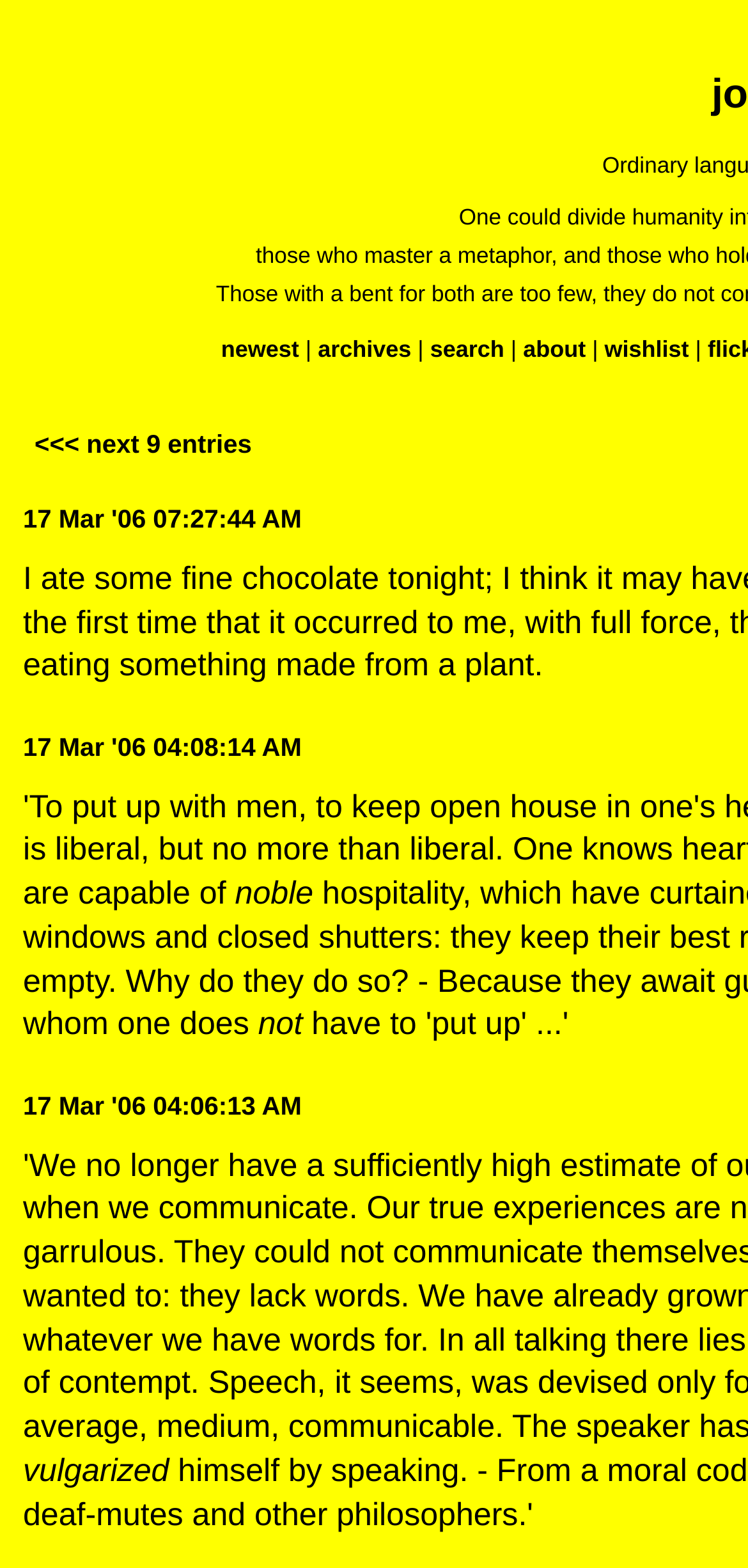Generate a comprehensive description of the webpage content.

The webpage appears to be a blog, titled "josh blog", with a focus on philosophical and critical journaling, as well as commonplace book entries. 

At the top, there is a navigation menu consisting of six links: "newest", "archives", "search", "about", and "wishlist", separated by vertical lines. These links are positioned horizontally, taking up about half of the screen width.

Below the navigation menu, there is a link to navigate to the next 9 entries, labeled "<<< next 9 entries". 

The main content of the page consists of a list of dated entries, with three links to specific posts: "17 Mar '06 07:27:44 AM", "17 Mar '06 04:08:14 AM", and "17 Mar '06 04:06:13 AM". These links are positioned vertically, with the most recent entry at the top.

Scattered throughout the page are several static text elements, containing words such as "noble", "not", and "vulgarized". These words appear to be keywords or tags related to the blog's content. The word "noble" is positioned near the middle of the page, while "not" is located towards the bottom. The word "vulgarized" is placed at the very bottom of the page.